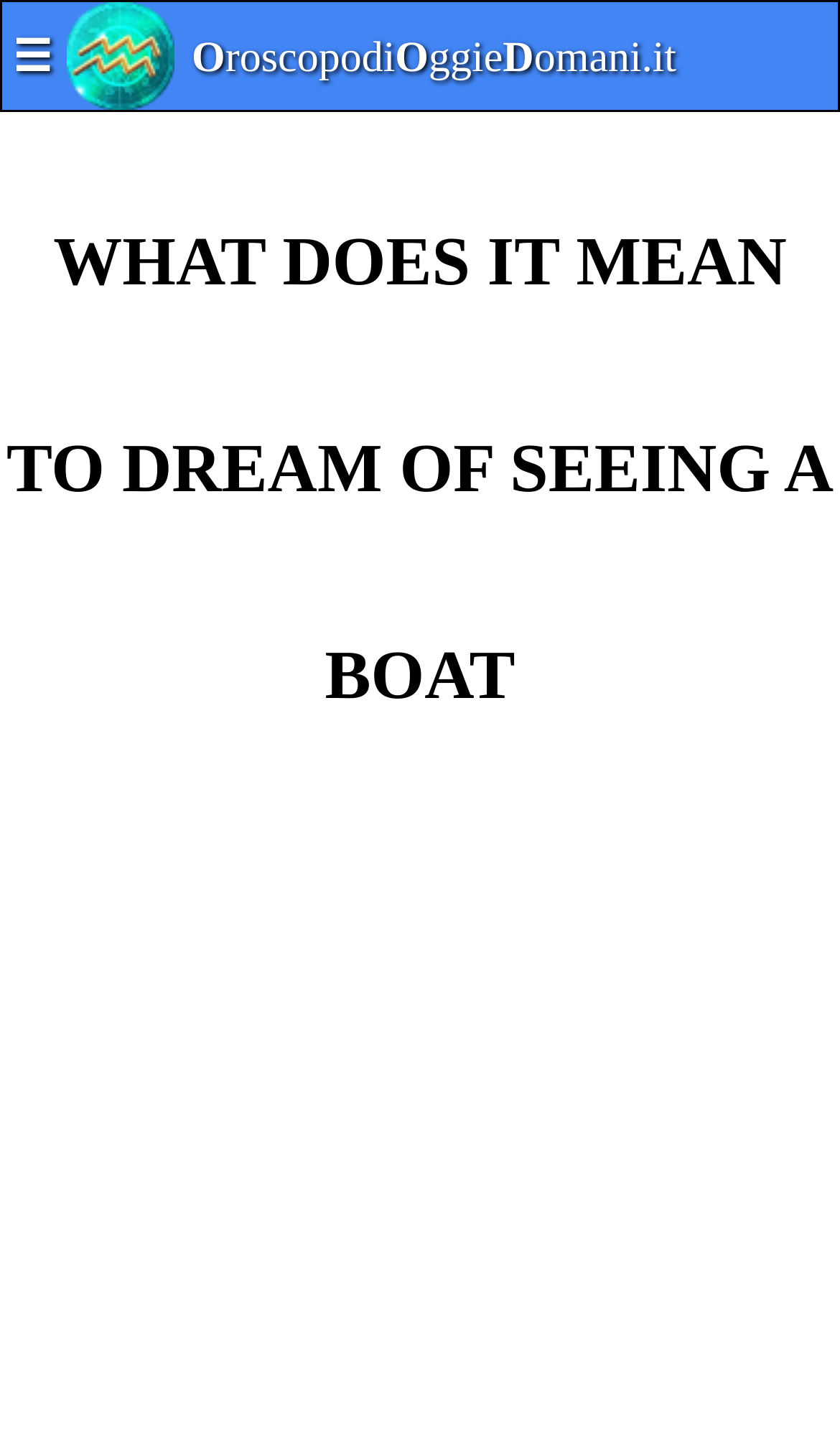Give an in-depth explanation of the webpage layout and content.

The webpage appears to be a horoscope website, with a focus on dream interpretations. At the top of the page, there is a navigation menu with several elements, including a hamburger icon (☰) and a series of text elements that form the website's logo, "roscopodi ggie omani.it". 

Below the navigation menu, there is a prominent heading that reads "WHAT DOES IT MEAN TO DREAM OF SEEING A BOAT", which suggests that the main content of the page is related to dream interpretation. 

On the top-left corner of the page, there is a modal dialog box with a heading that says "We value your privacy", which is likely a notification or a disclaimer related to the website's privacy policy. This dialog box takes up a significant portion of the page, covering almost the entire width and about half of the height.

There are no other notable UI elements or images on the page, aside from the navigation menu and the modal dialog box. The overall layout is simple, with a focus on the main heading and the navigation menu.